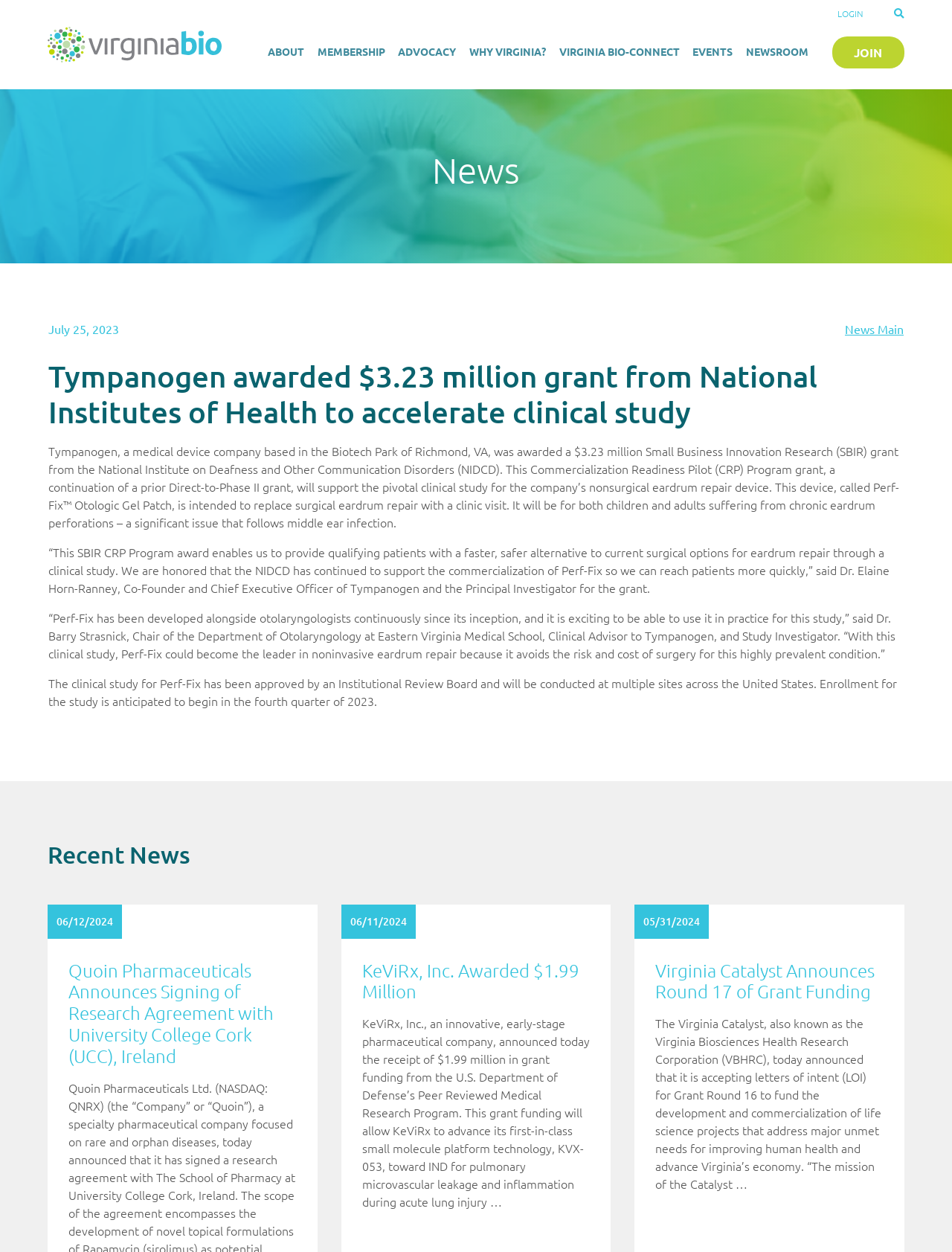What is the name of the device developed by Tympanogen?
Please interpret the details in the image and answer the question thoroughly.

The name of the device can be found in the article section, where it is mentioned that 'This device, called Perf-Fix™ Otologic Gel Patch, is intended to replace surgical eardrum repair with a clinic visit.'